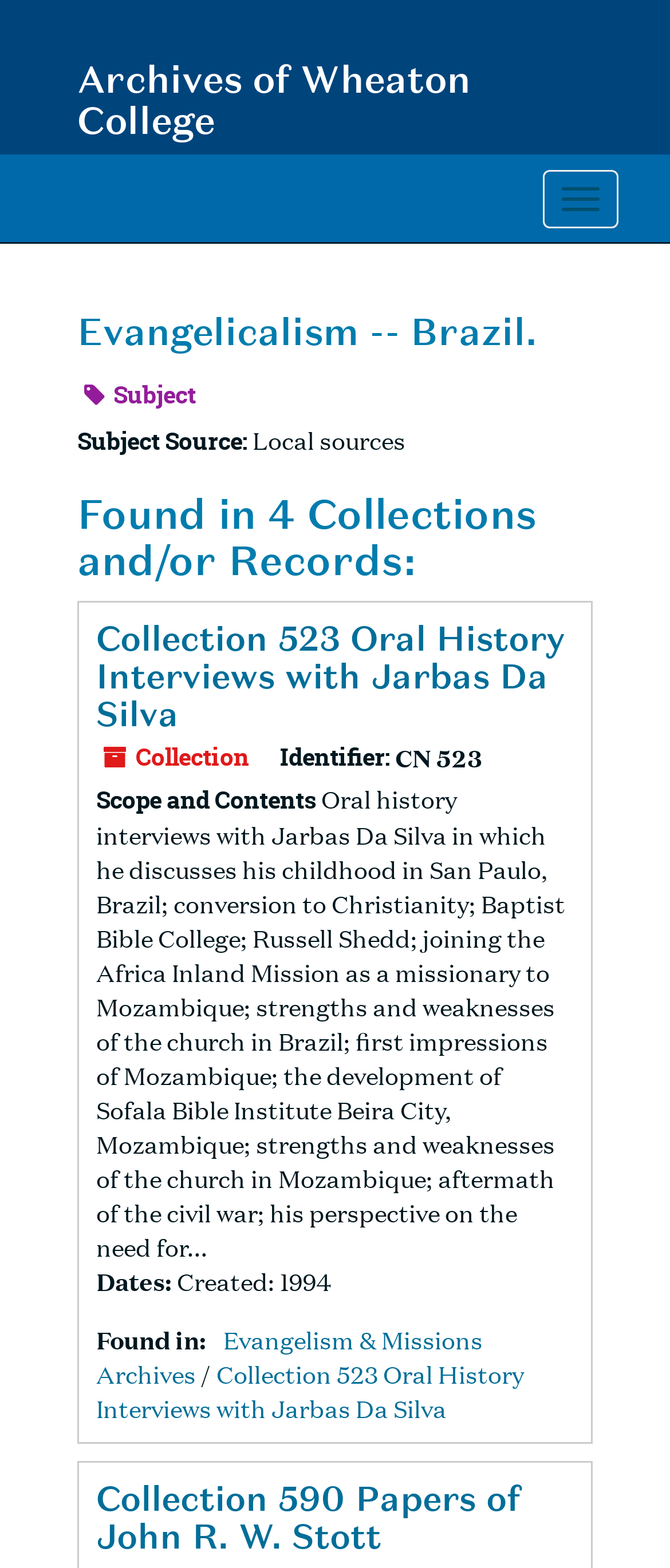Identify the text that serves as the heading for the webpage and generate it.

Archives of Wheaton College